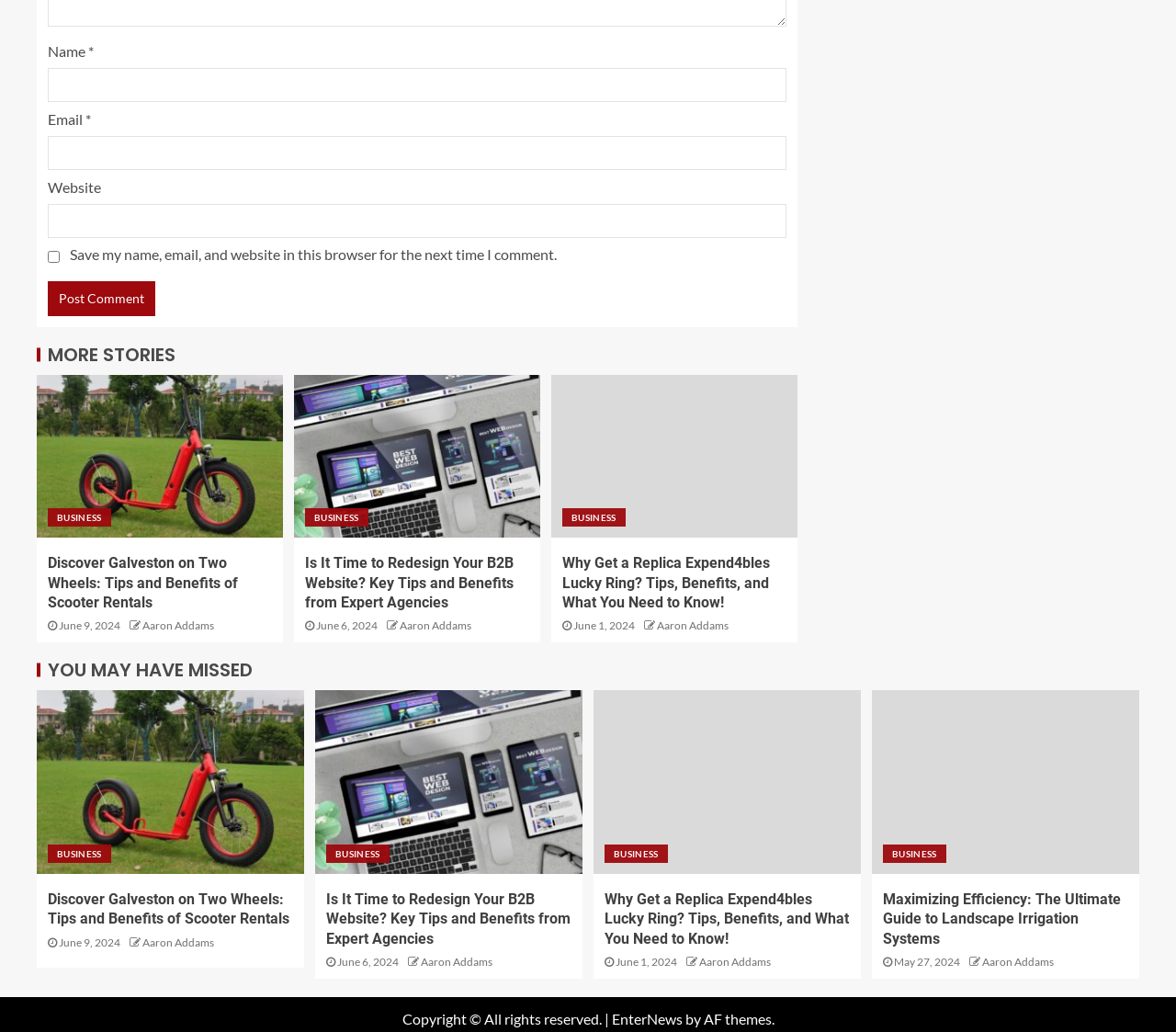Please examine the image and provide a detailed answer to the question: What is the category of the article 'Is It Time to Redesign Your B2B Website?'?

The article 'Is It Time to Redesign Your B2B Website? Key Tips and Benefits from Expert Agencies' is categorized under 'BUSINESS', which is indicated by the link 'BUSINESS' above the article title.